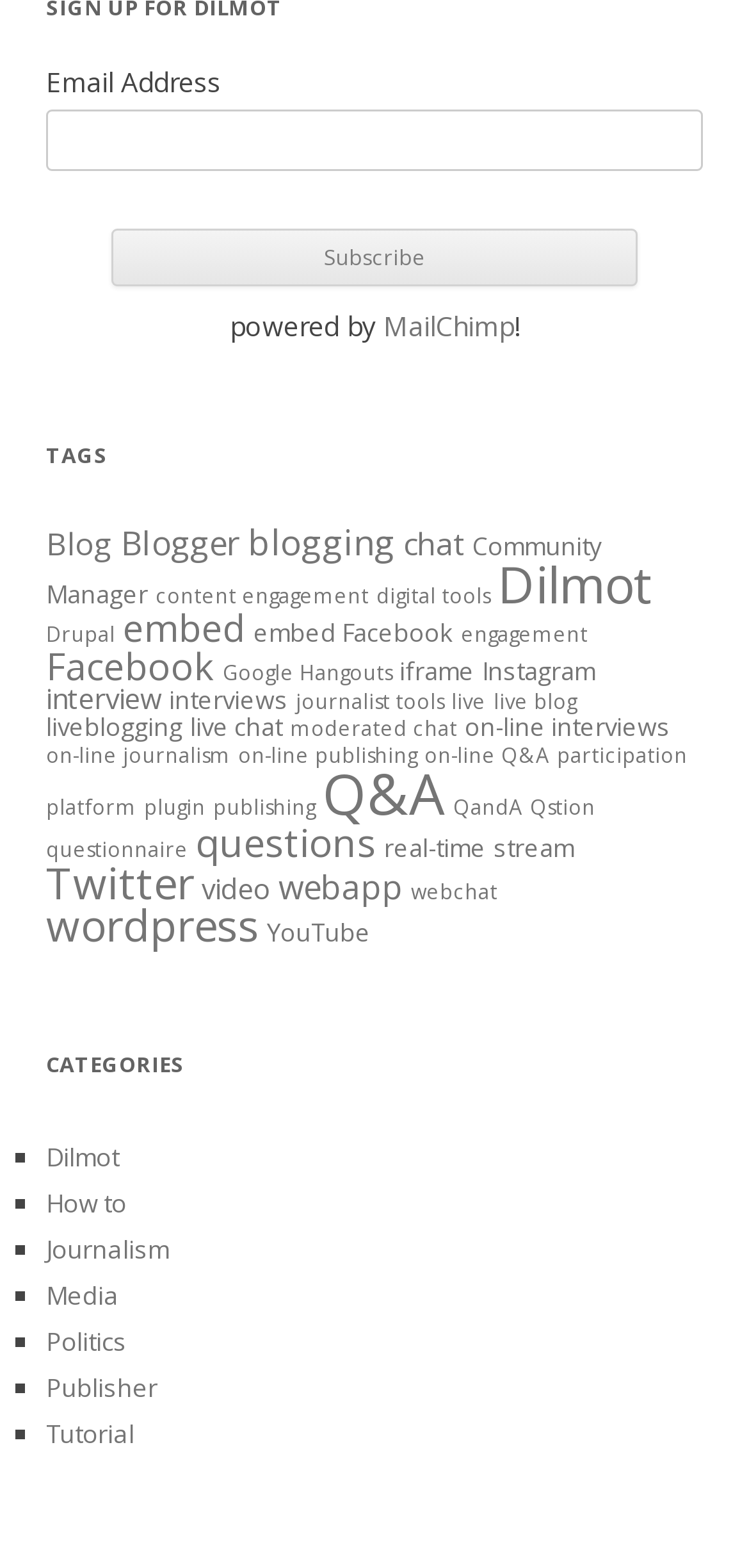Kindly determine the bounding box coordinates for the area that needs to be clicked to execute this instruction: "Enter email address".

[0.062, 0.069, 0.938, 0.109]